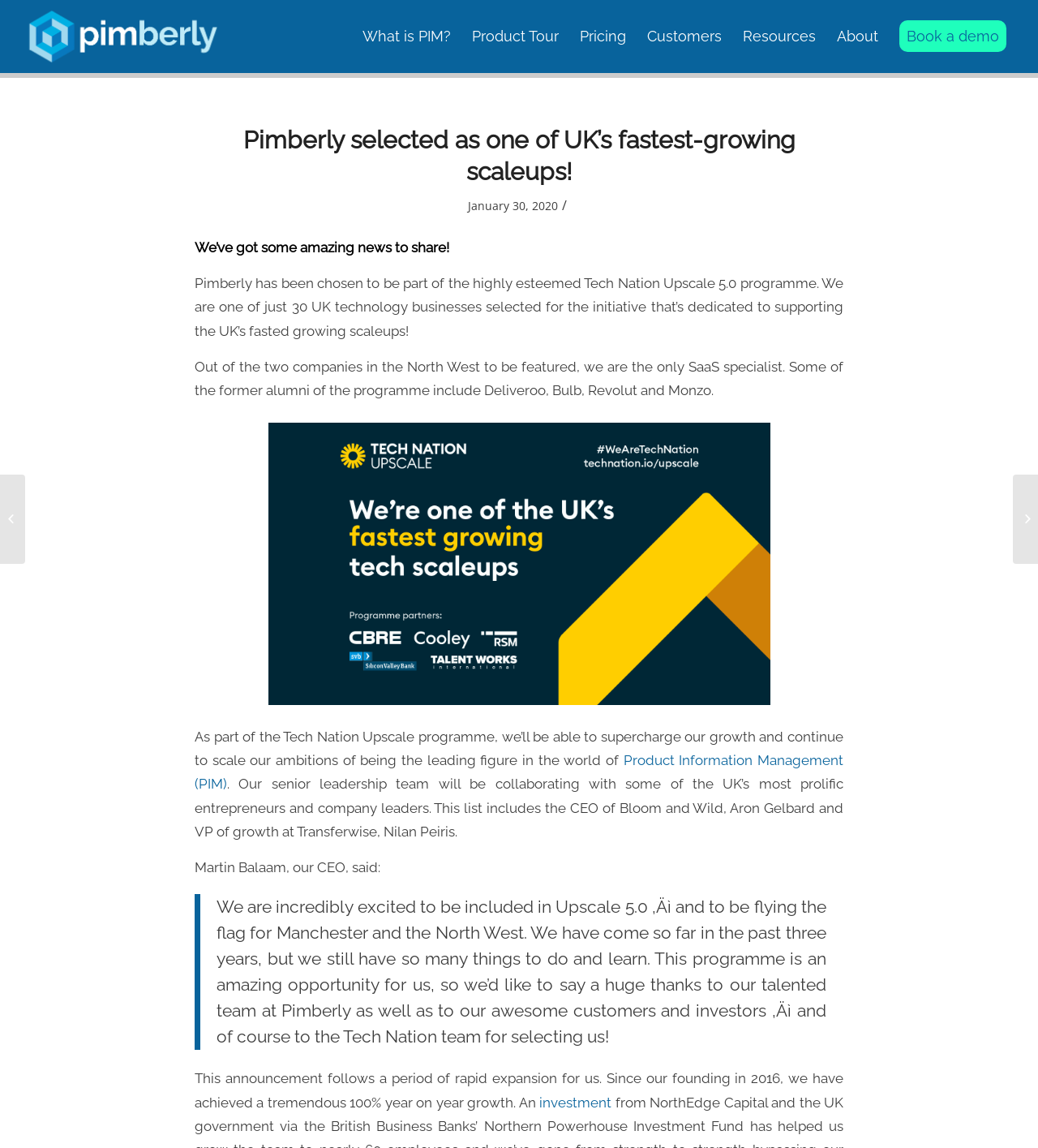Give a one-word or short-phrase answer to the following question: 
How many UK technology businesses were selected for the Tech Nation Upscale programme?

30